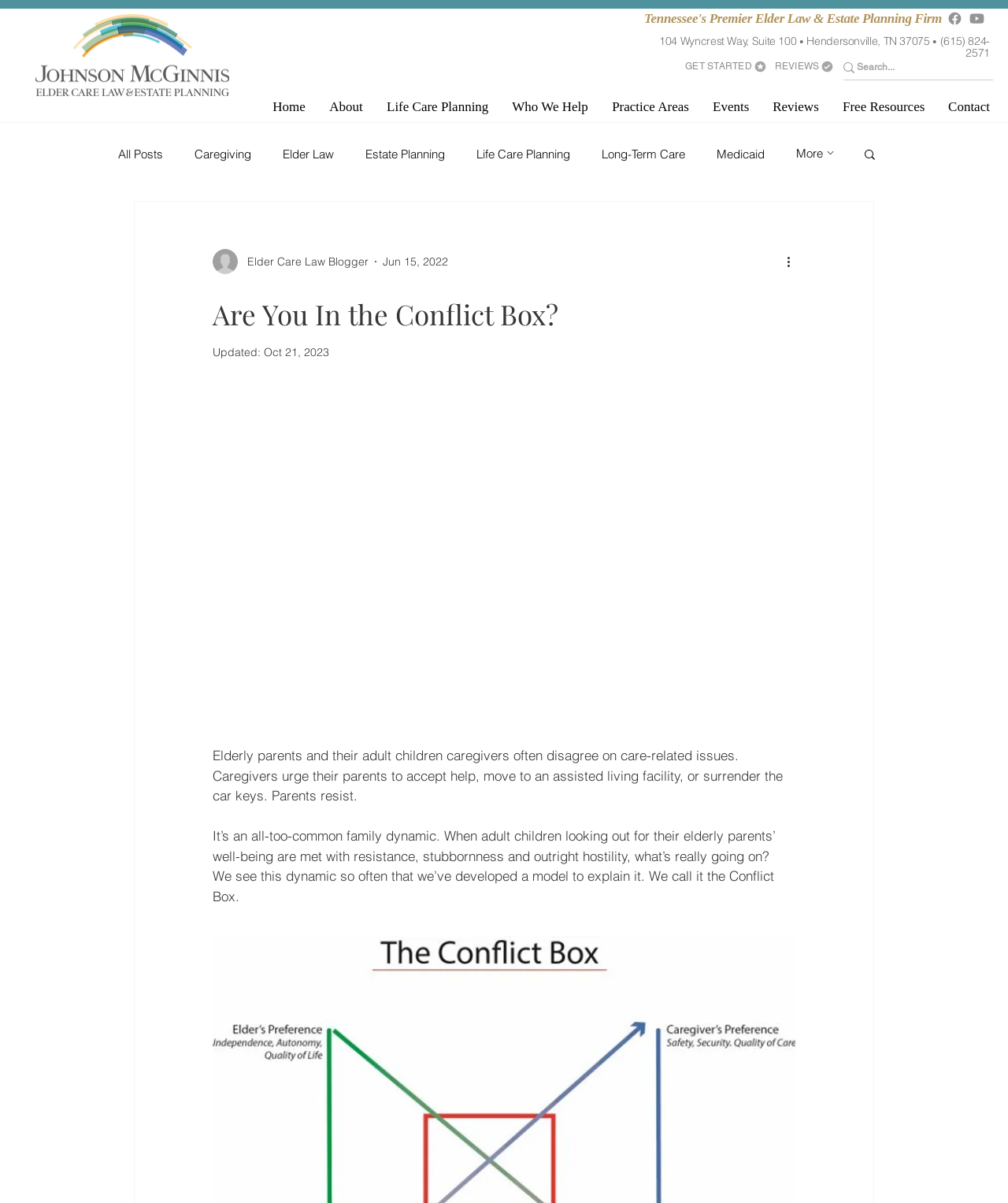Locate the bounding box coordinates of the clickable element to fulfill the following instruction: "Search for something". Provide the coordinates as four float numbers between 0 and 1 in the format [left, top, right, bottom].

[0.85, 0.046, 0.952, 0.066]